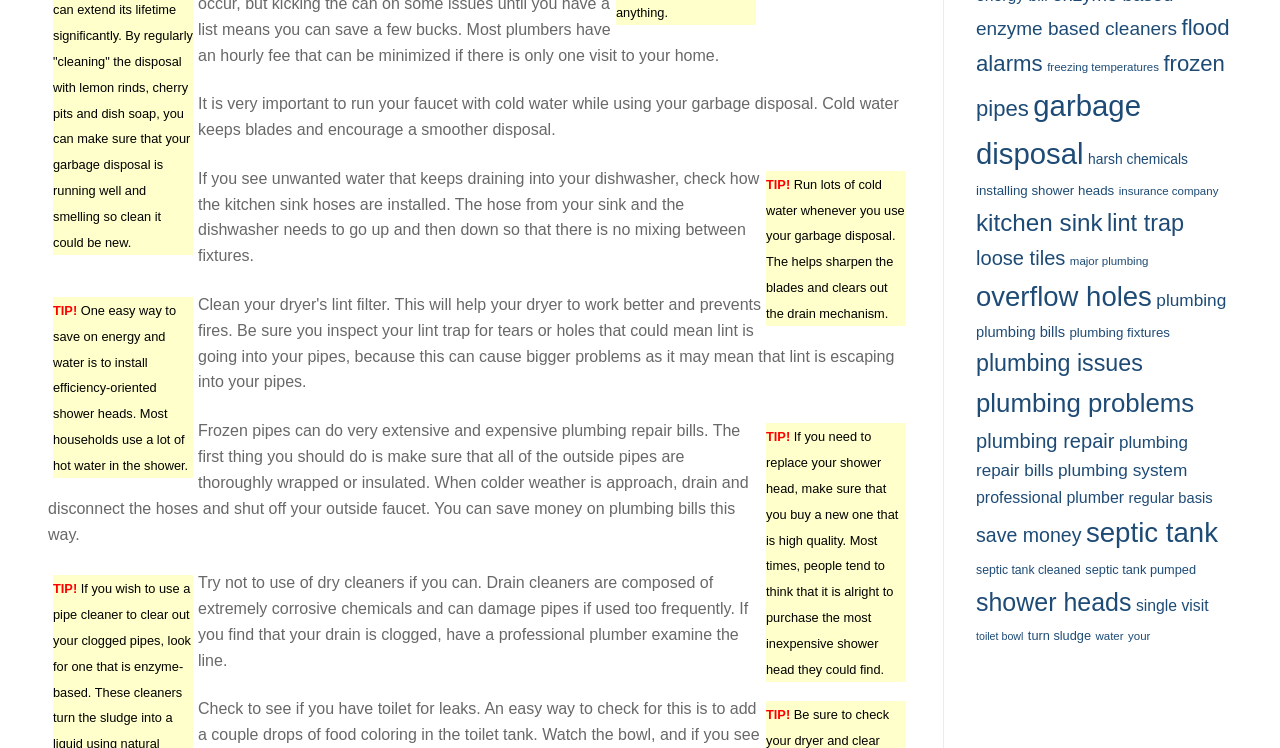Can you provide the bounding box coordinates for the element that should be clicked to implement the instruction: "Click on enzyme based cleaners"?

[0.762, 0.025, 0.92, 0.053]